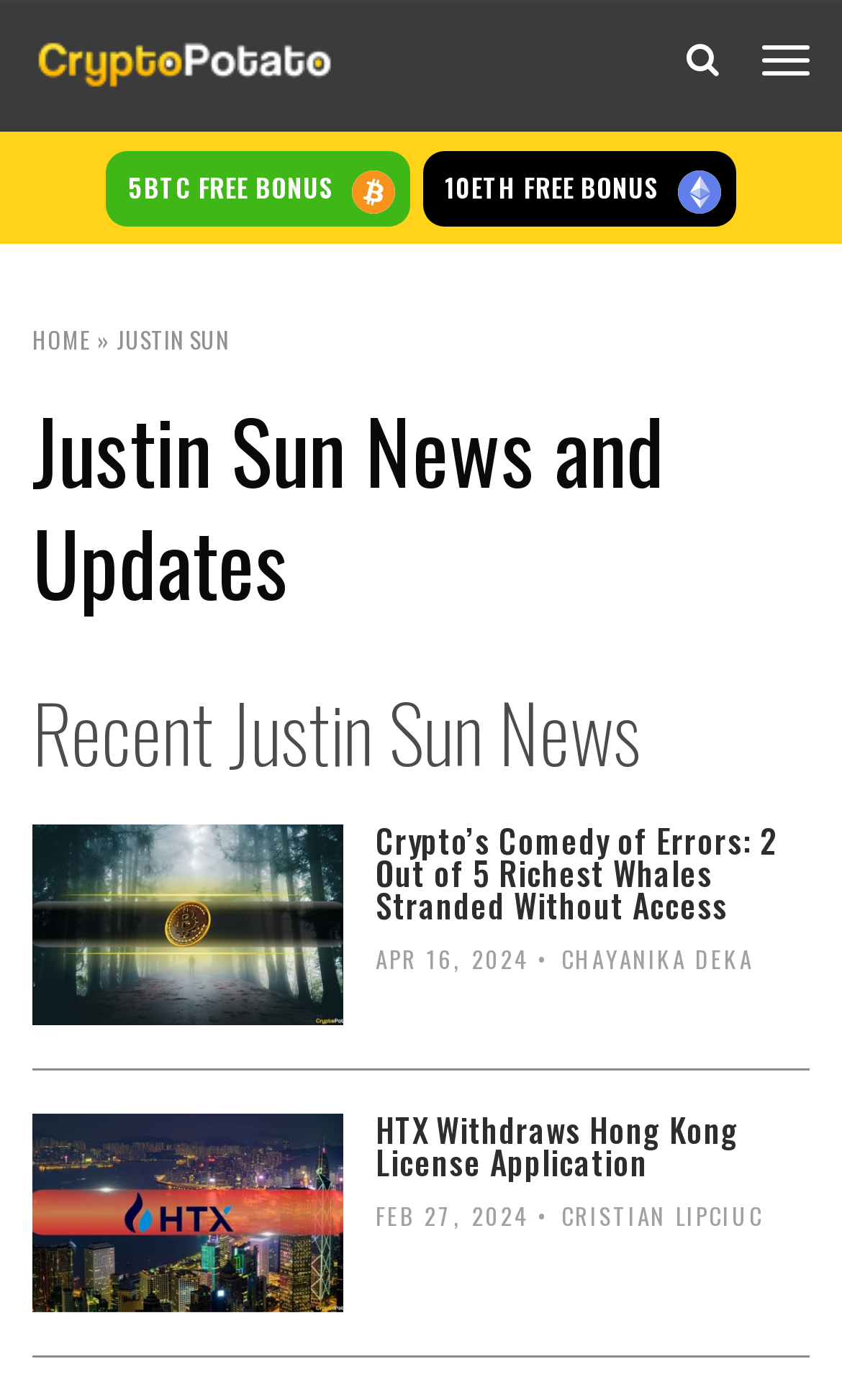Pinpoint the bounding box coordinates of the area that should be clicked to complete the following instruction: "Read the article 'Crypto’s Comedy of Errors: 2 Out of 5 Richest Whales Stranded Without Access'". The coordinates must be given as four float numbers between 0 and 1, i.e., [left, top, right, bottom].

[0.038, 0.59, 0.408, 0.732]